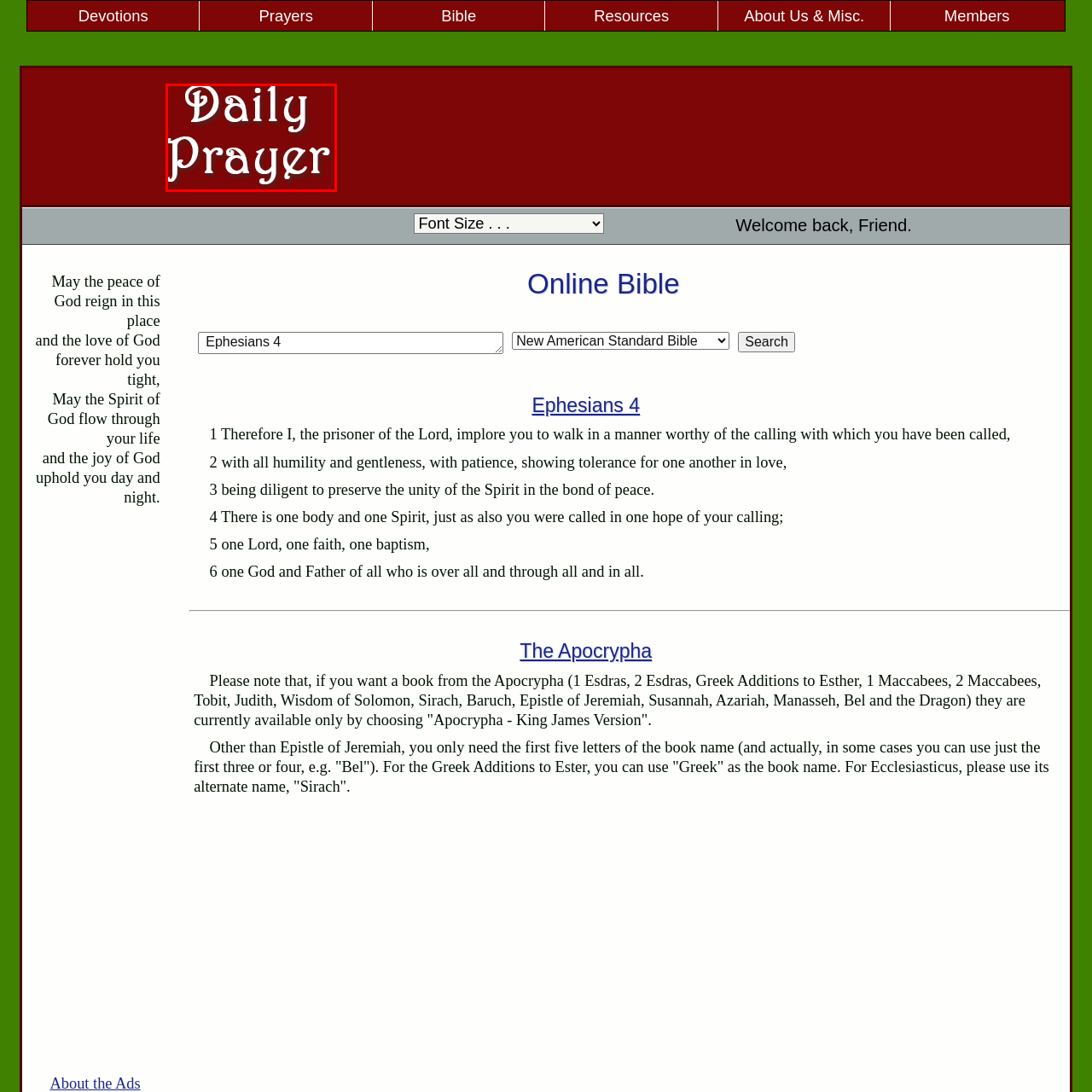What design elements are emphasized in the image?
Inspect the image within the red bounding box and respond with a detailed answer, leveraging all visible details.

The caption suggests that the design elements in the image emphasize tradition and comfort, making it a compelling visual for those seeking daily inspiration through prayer.